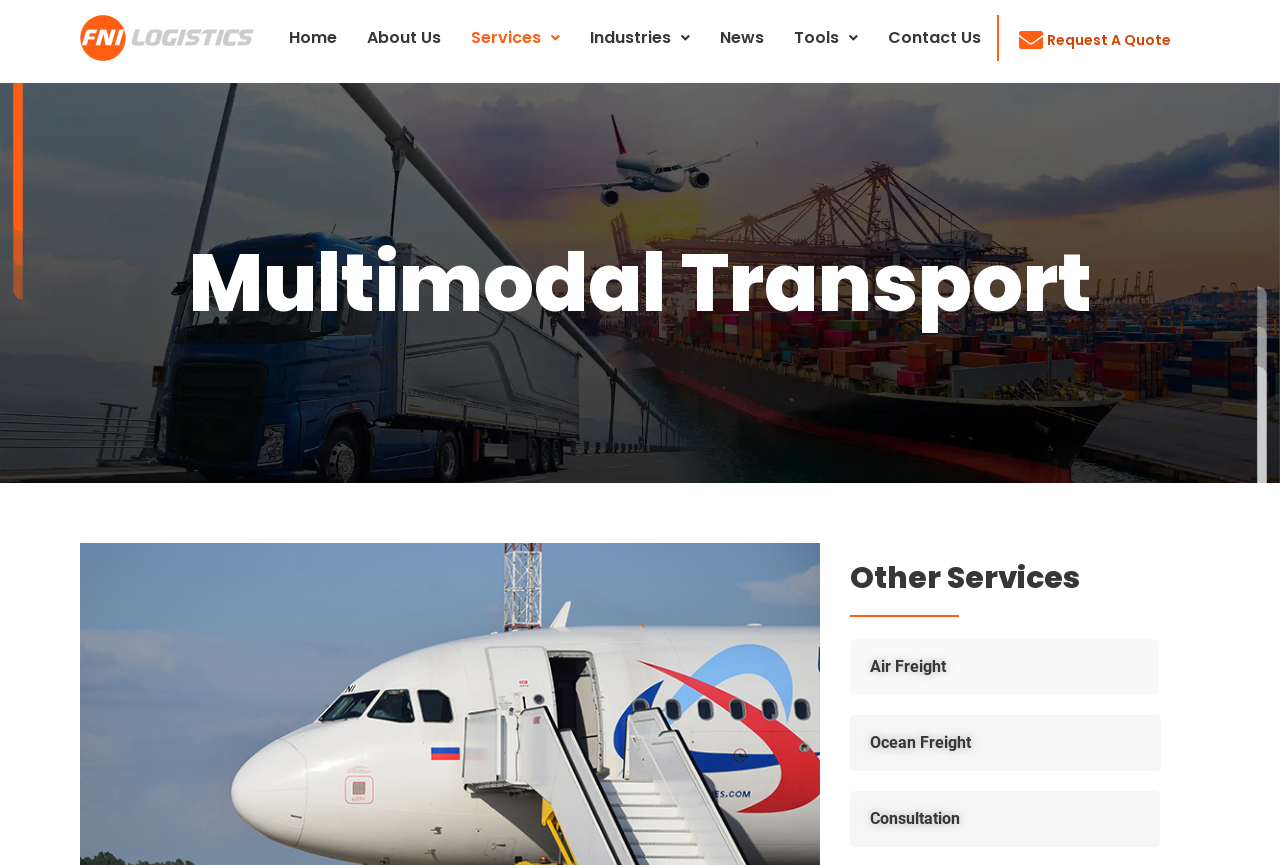How many types of freight services are listed?
Give a one-word or short-phrase answer derived from the screenshot.

3